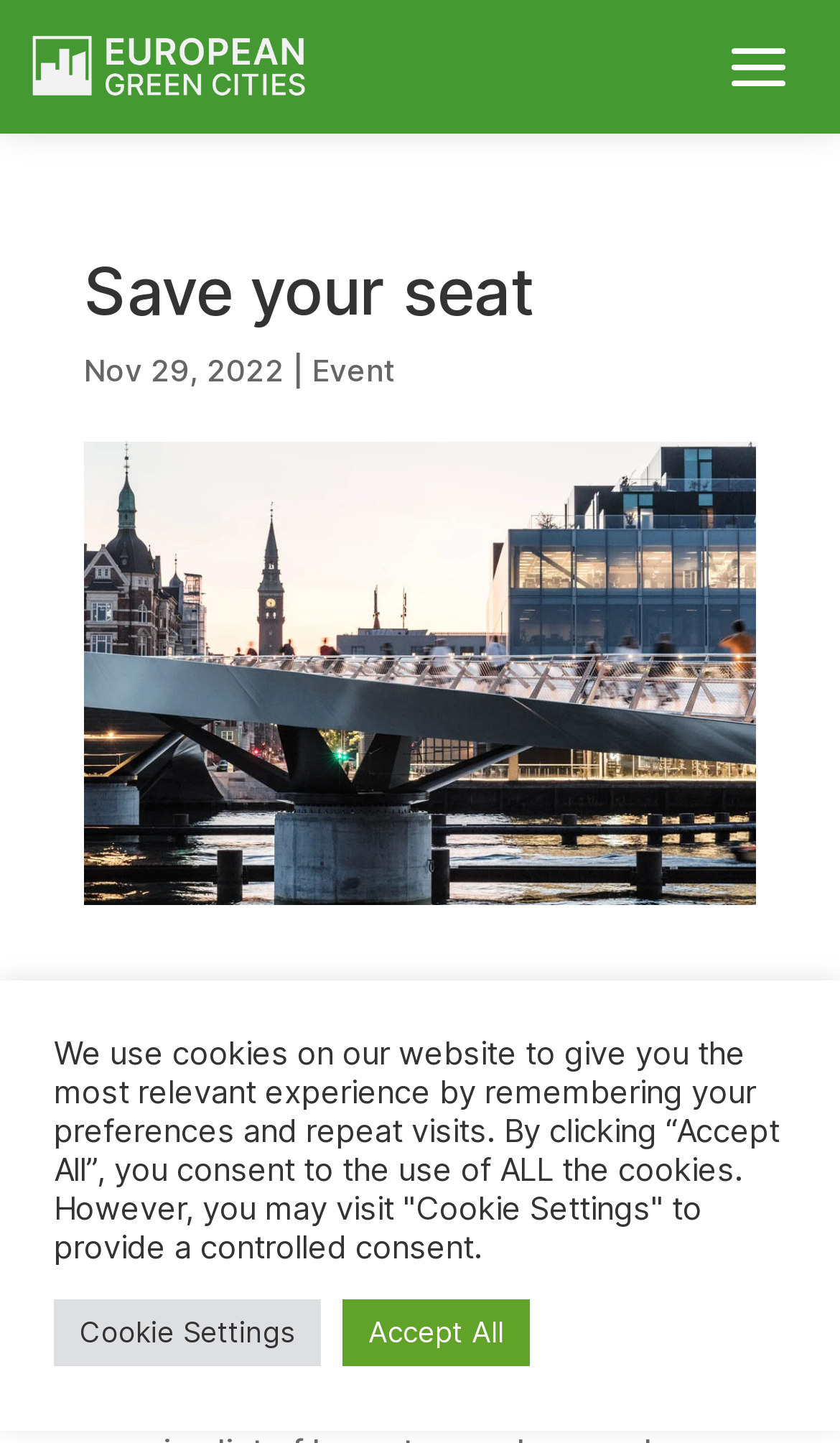Use a single word or phrase to answer the question: 
How many buttons are there at the bottom of the page?

2